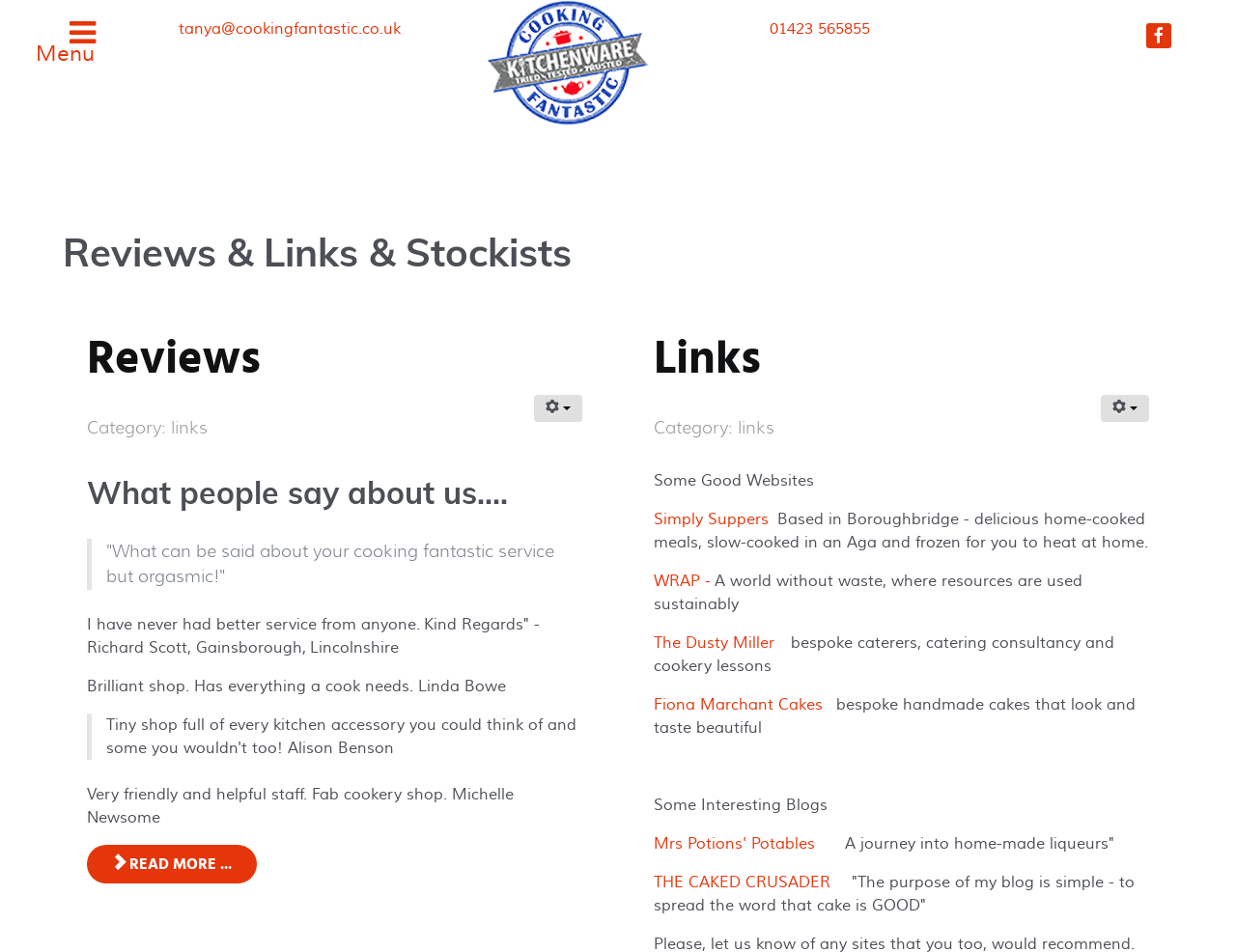Locate the bounding box coordinates of the element that should be clicked to fulfill the instruction: "Click the link to contact Tanya".

[0.145, 0.02, 0.327, 0.041]